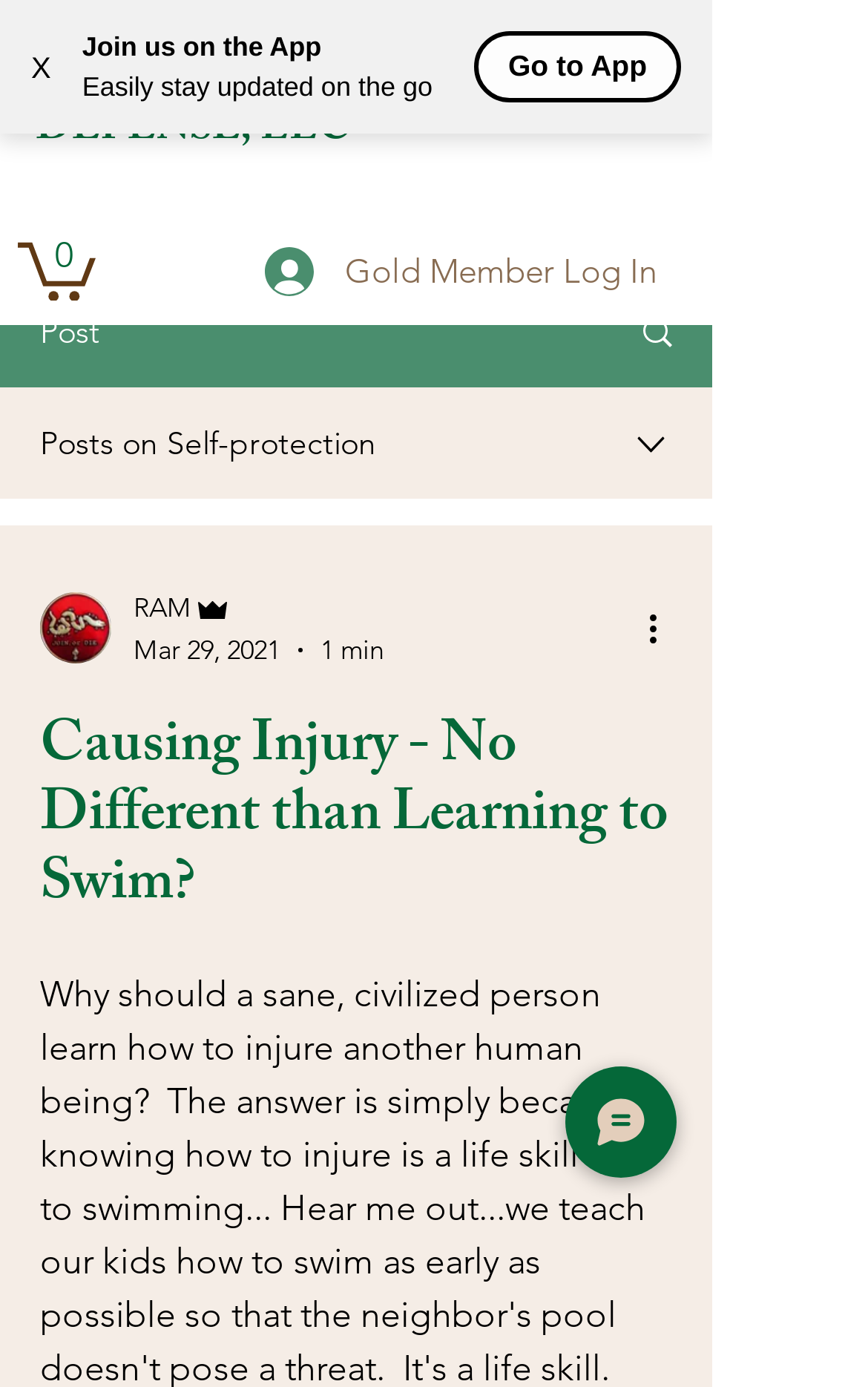Find the bounding box coordinates of the clickable region needed to perform the following instruction: "Log in as a gold member". The coordinates should be provided as four float numbers between 0 and 1, i.e., [left, top, right, bottom].

[0.269, 0.165, 0.792, 0.227]